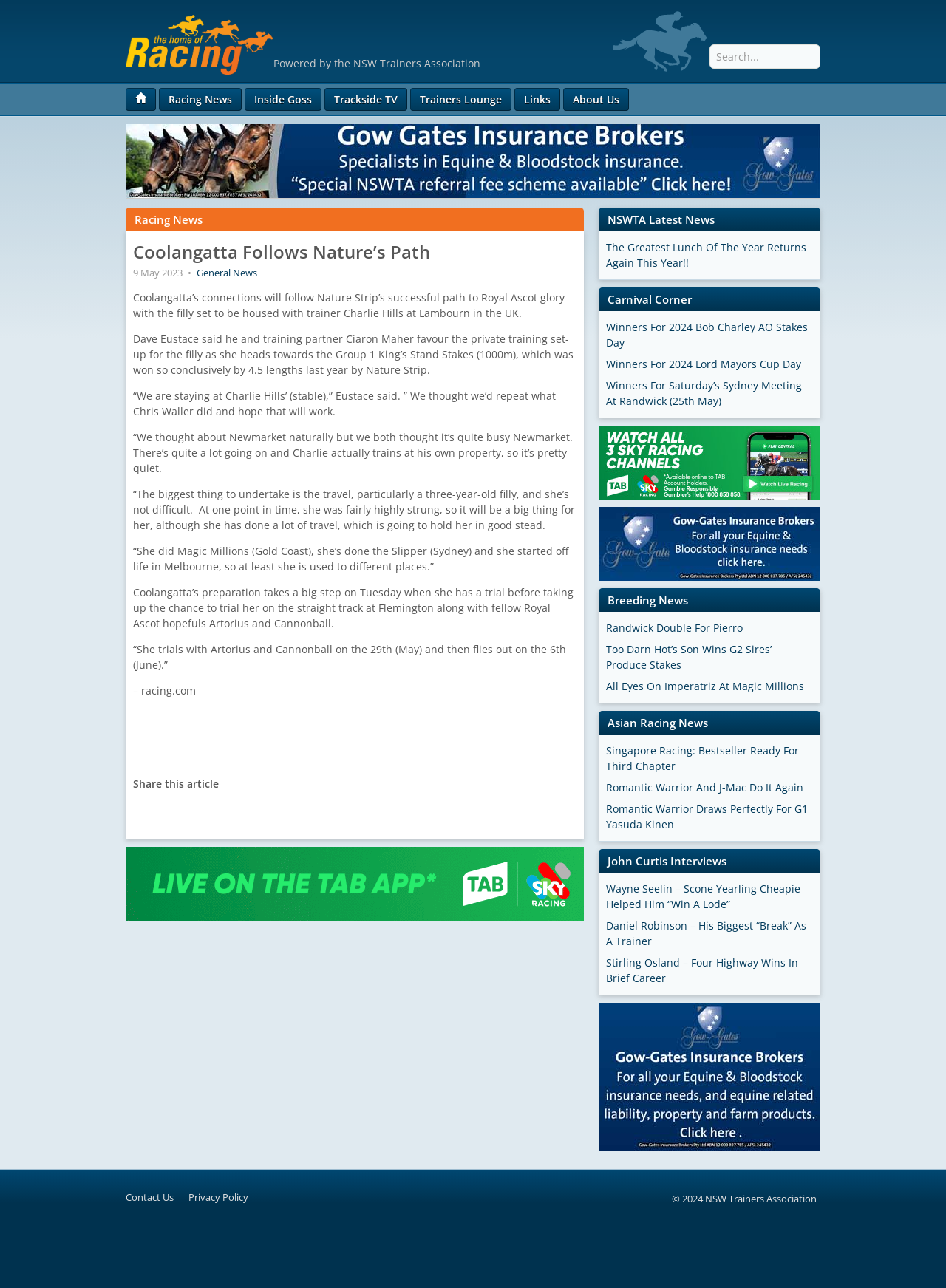Extract the primary heading text from the webpage.

Coolangatta Follows Nature’s Path